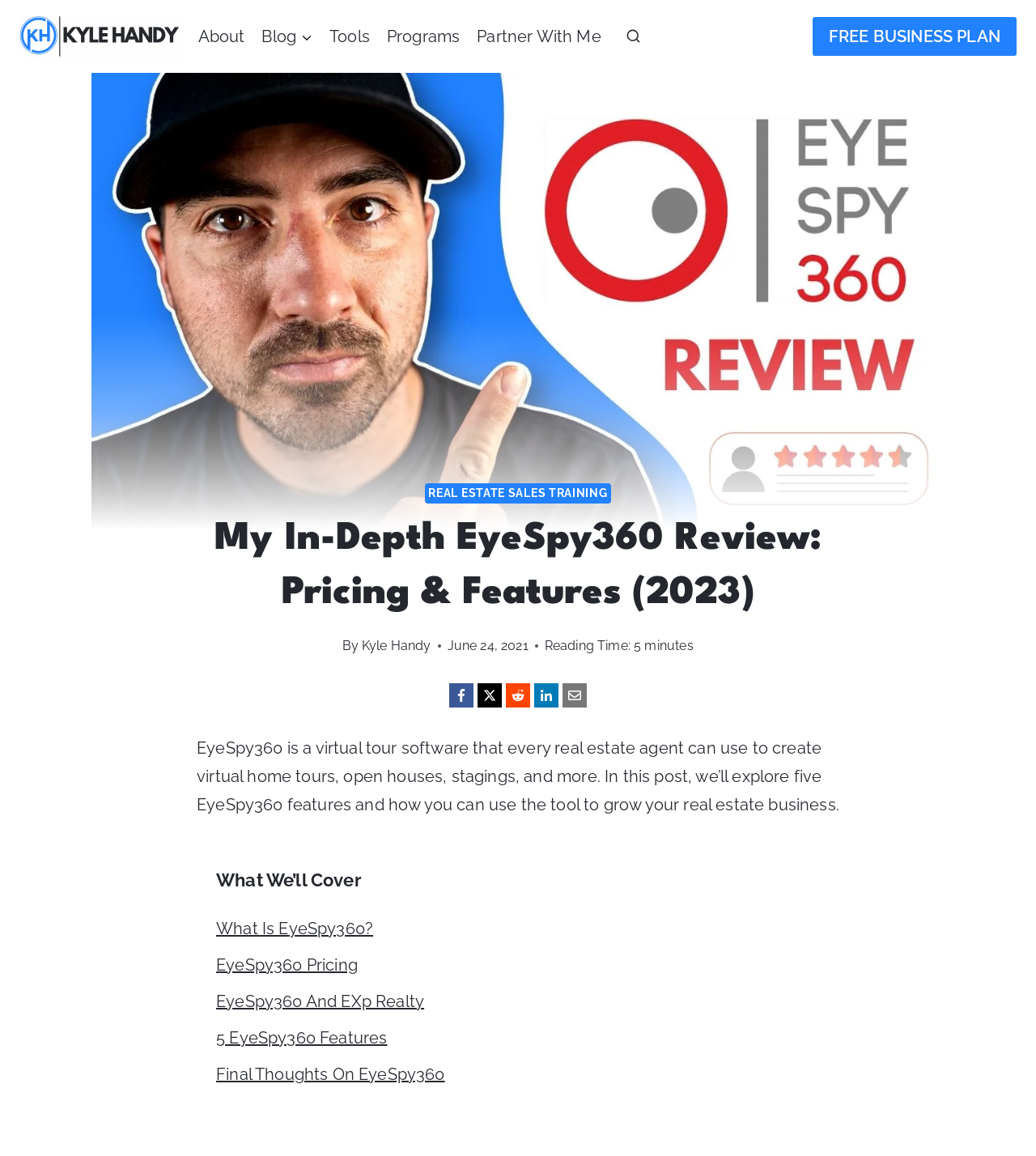Identify and provide the bounding box coordinates of the UI element described: "Partner With Me". The coordinates should be formatted as [left, top, right, bottom], with each number being a float between 0 and 1.

[0.452, 0.011, 0.589, 0.052]